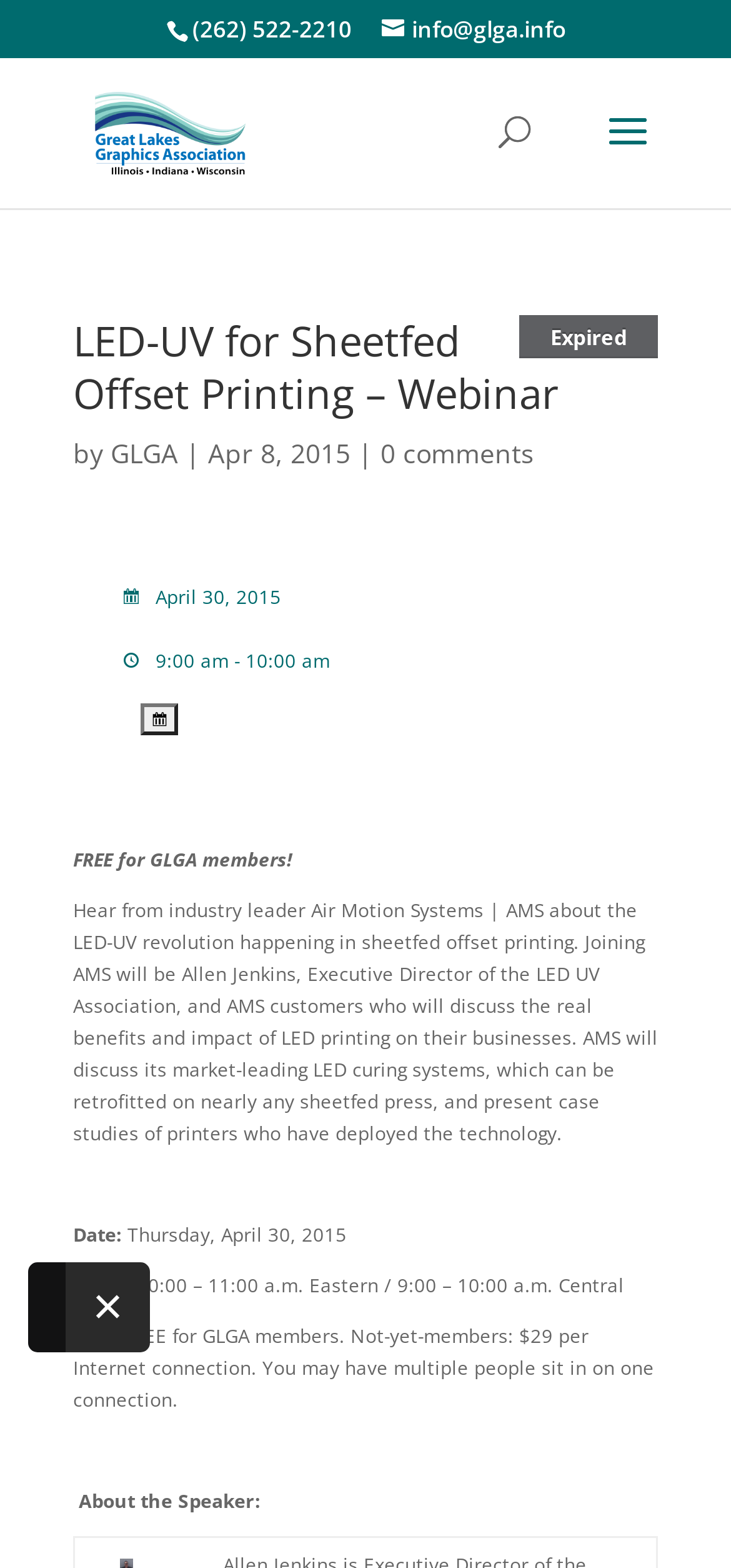Provide a thorough description of the webpage's content and layout.

The webpage appears to be a registration page for a webinar titled "LED-UV for Sheetfed Offset Printing – Webinar" hosted by GLGA Website. 

At the top of the page, there is a header section with the website's logo, a phone number, and an email address. Below the header, there is a search bar that spans about half of the page's width.

The main content of the page is divided into sections. The first section displays the webinar title, followed by the name of the organizer, GLGA, and the date of the webinar, April 8, 2015. There is also a link to view comments, which currently shows zero comments.

Below this section, there is a brief description of the webinar, including the topic, speakers, and benefits of attending. The description is followed by a section that highlights the benefits of the webinar for GLGA members, stating that it is free for them.

The next section provides details about the webinar, including the date, time, and cost. The cost is free for GLGA members, while non-members need to pay $29 per internet connection. 

Finally, there is a section about the speaker, although the details are not provided. At the bottom of the page, there is a close button.

There are several images on the page, including the website's logo and an icon for the close button.